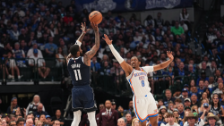What is the color of the defender's jersey?
Based on the image, give a one-word or short phrase answer.

White